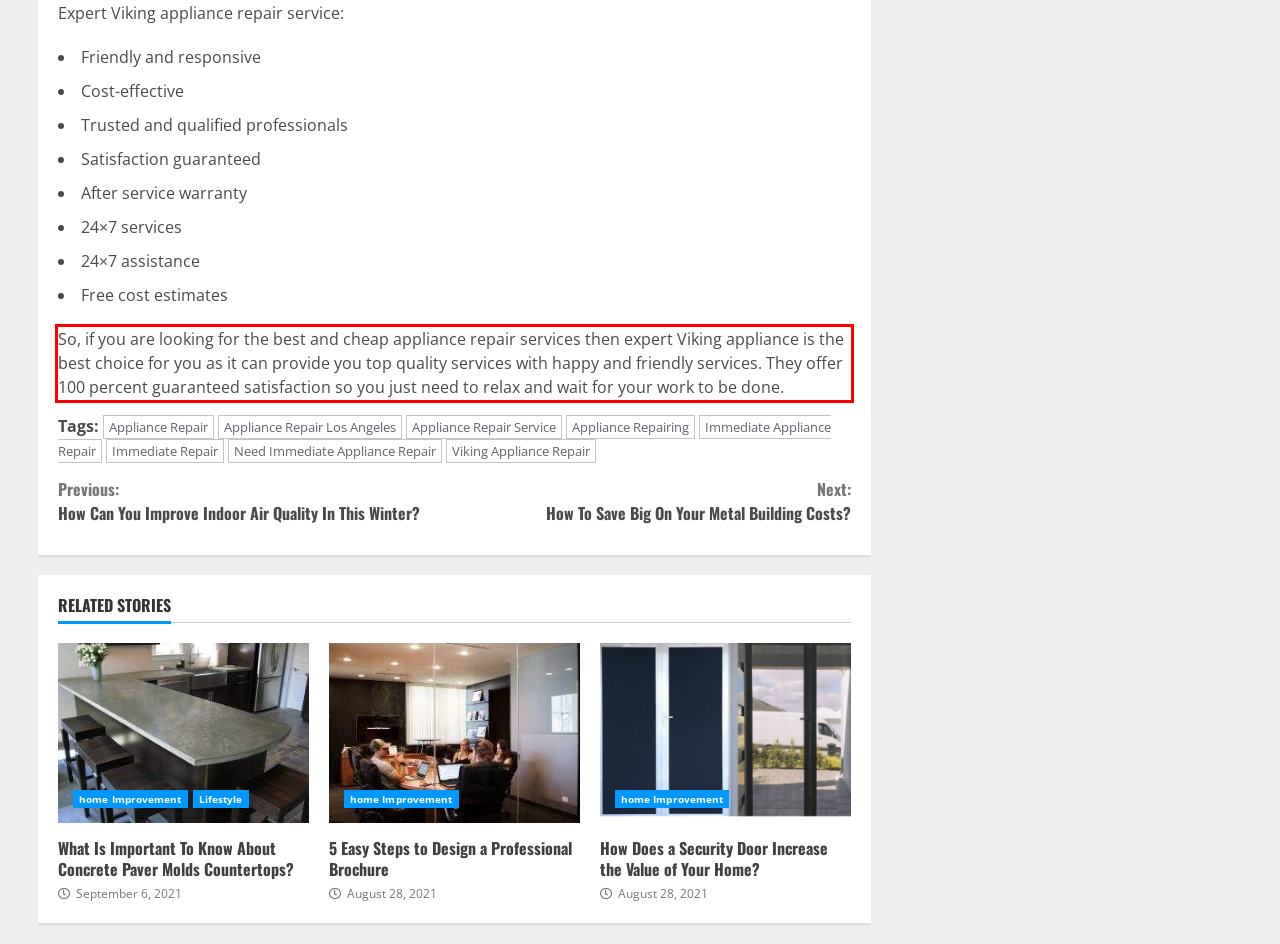Please perform OCR on the text content within the red bounding box that is highlighted in the provided webpage screenshot.

So, if you are looking for the best and cheap appliance repair services then expert Viking appliance is the best choice for you as it can provide you top quality services with happy and friendly services. They offer 100 percent guaranteed satisfaction so you just need to relax and wait for your work to be done.